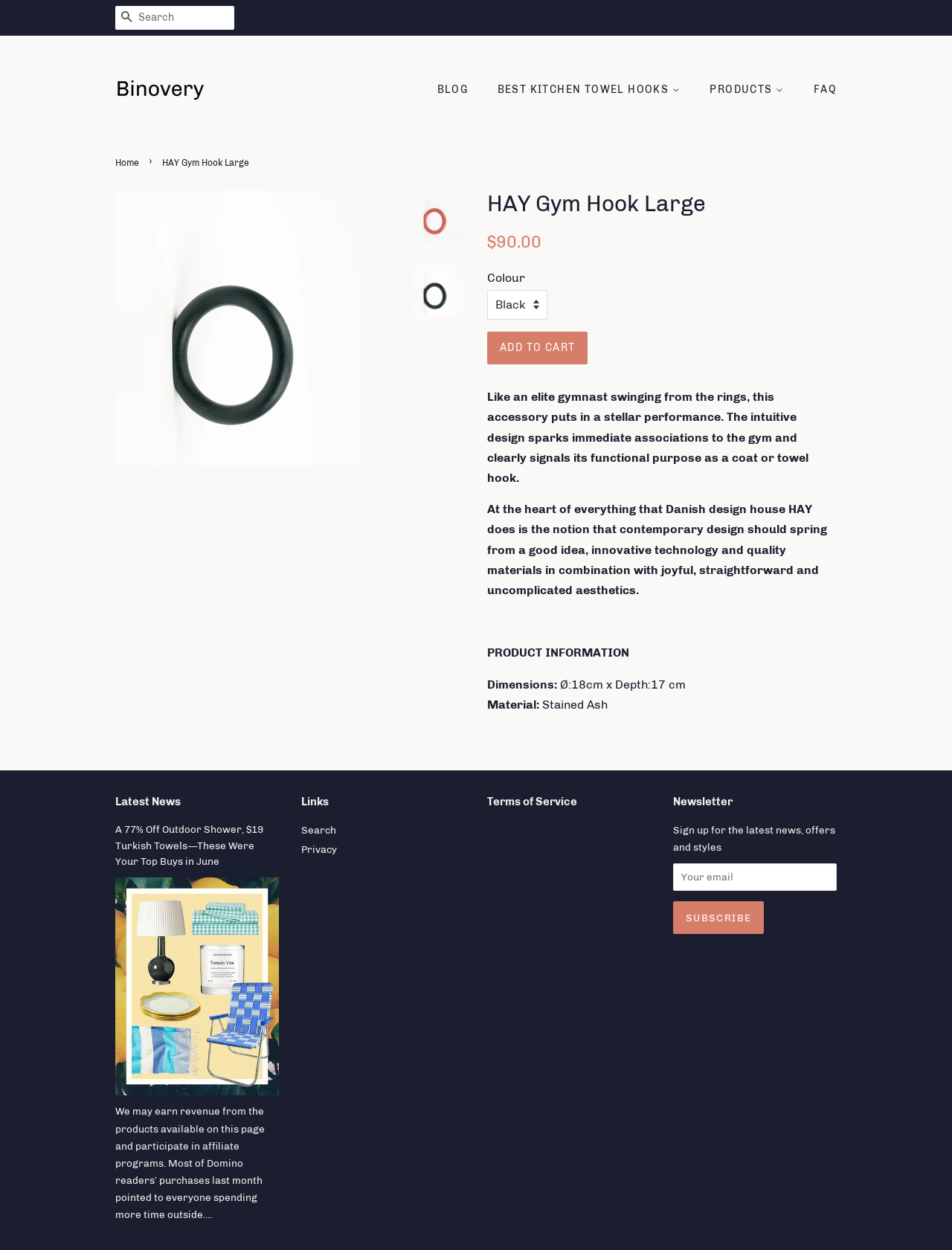Find and provide the bounding box coordinates for the UI element described with: "Best Kitchen Towel Hooks".

[0.511, 0.061, 0.73, 0.083]